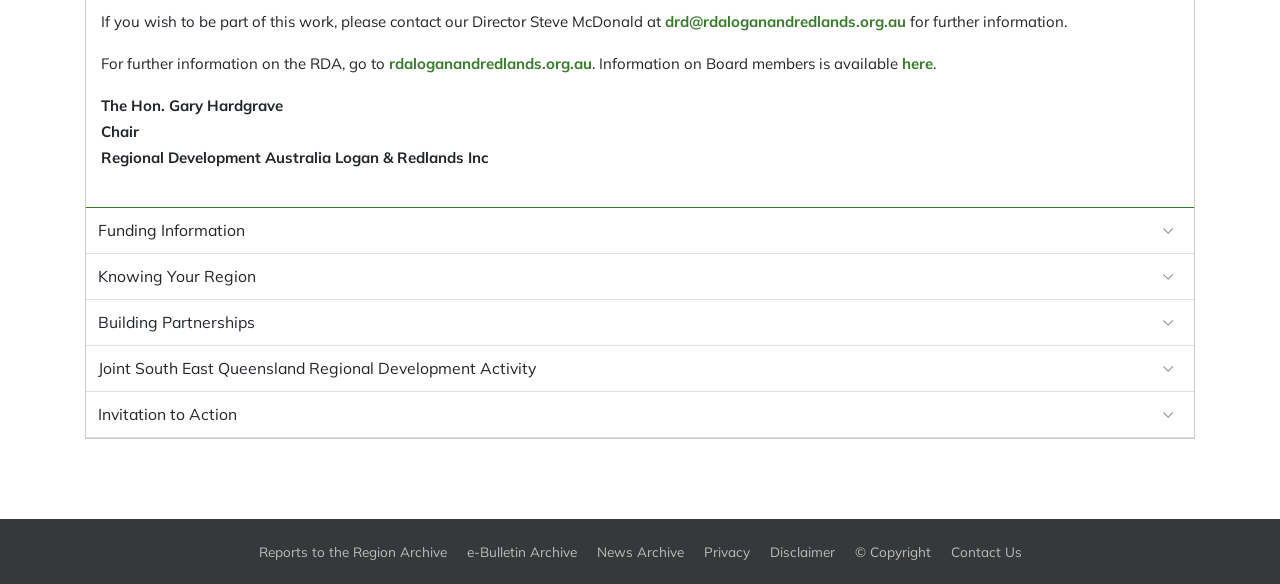Please predict the bounding box coordinates of the element's region where a click is necessary to complete the following instruction: "view information on Board members". The coordinates should be represented by four float numbers between 0 and 1, i.e., [left, top, right, bottom].

[0.705, 0.092, 0.729, 0.125]